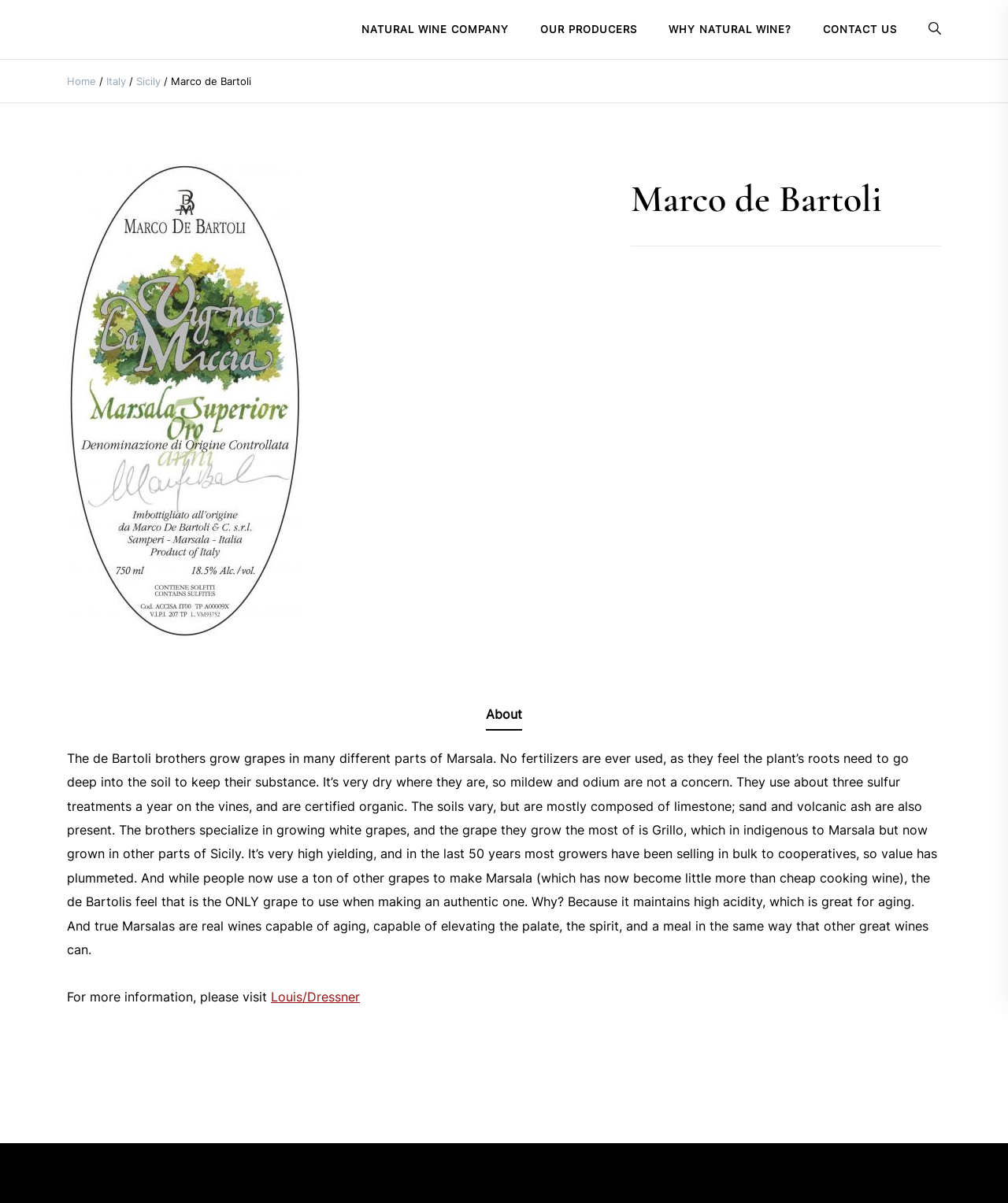Who is the importer of Marco de Bartoli's wine?
Relying on the image, give a concise answer in one word or a brief phrase.

Louis/Dressner